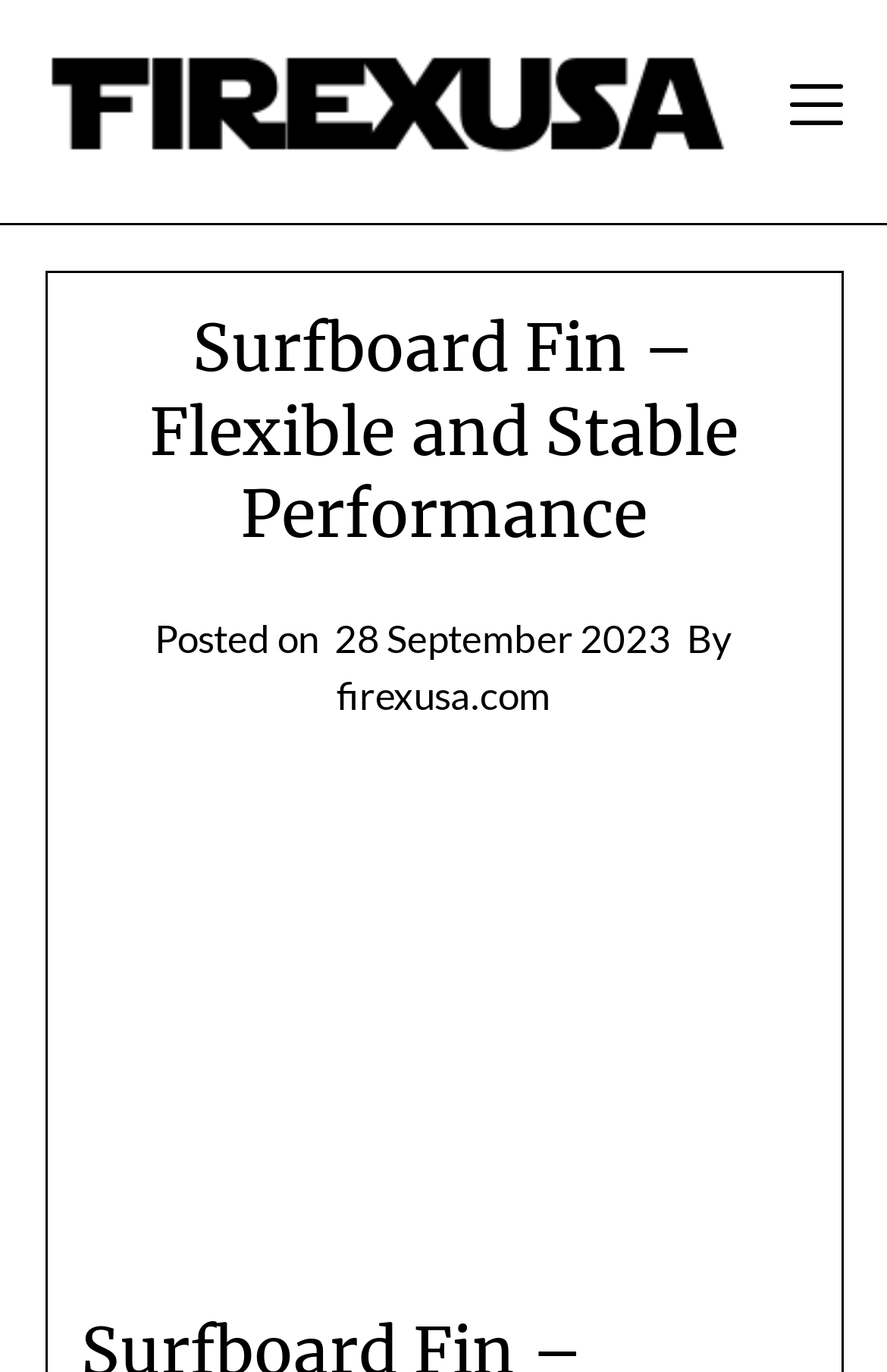Extract the main heading from the webpage content.

Surfboard Fin – Flexible and Stable Performance